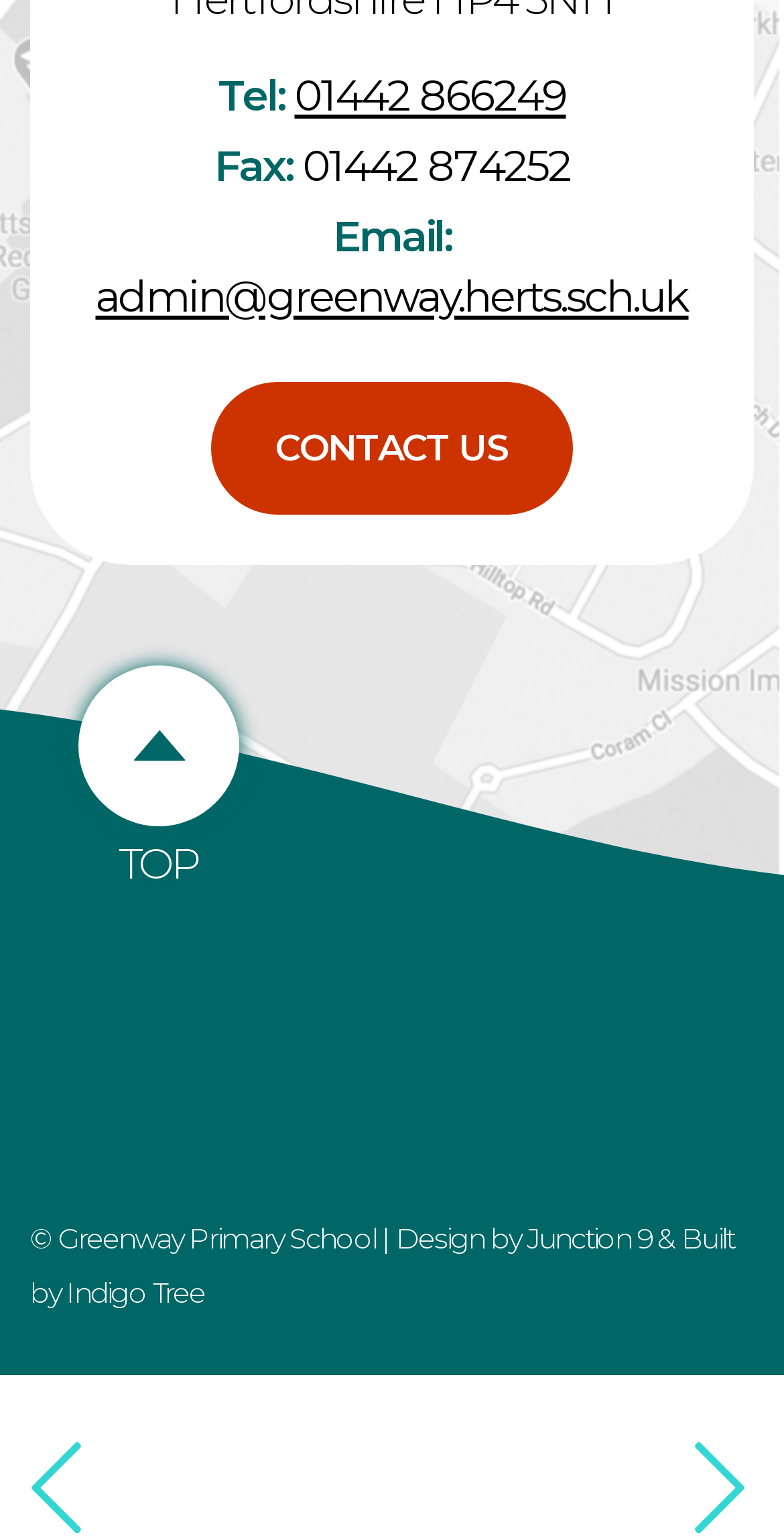Find the bounding box coordinates for the UI element whose description is: "Indigo Tree". The coordinates should be four float numbers between 0 and 1, in the format [left, top, right, bottom].

[0.085, 0.827, 0.262, 0.851]